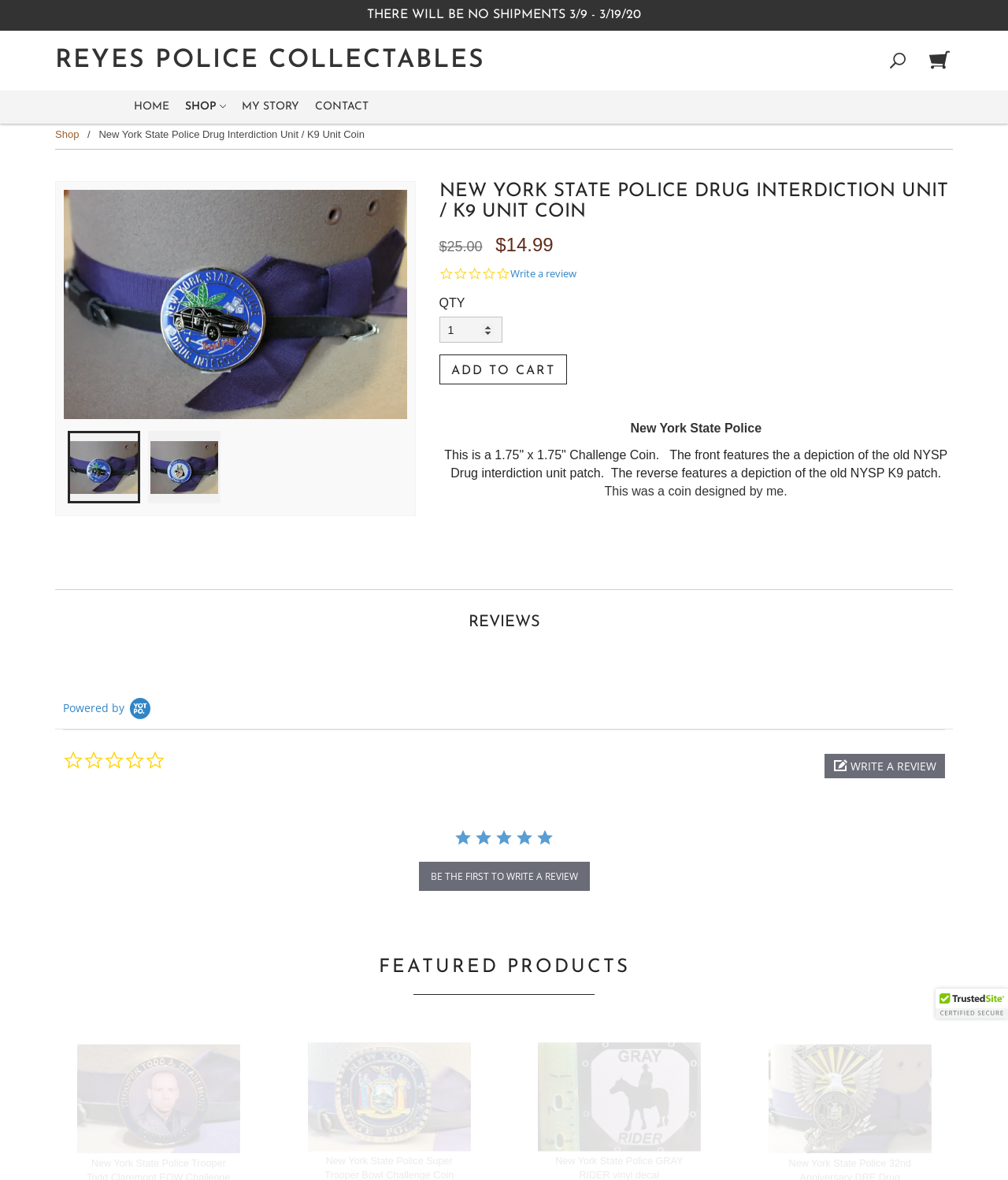Please specify the bounding box coordinates of the region to click in order to perform the following instruction: "Click the 'REYES POLICE COLLECTABLES' link".

[0.055, 0.037, 0.481, 0.067]